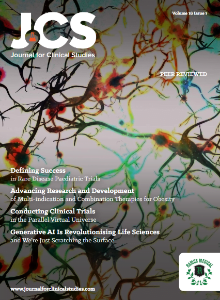Respond to the following question with a brief word or phrase:
What is the journal's commitment?

High academic standards